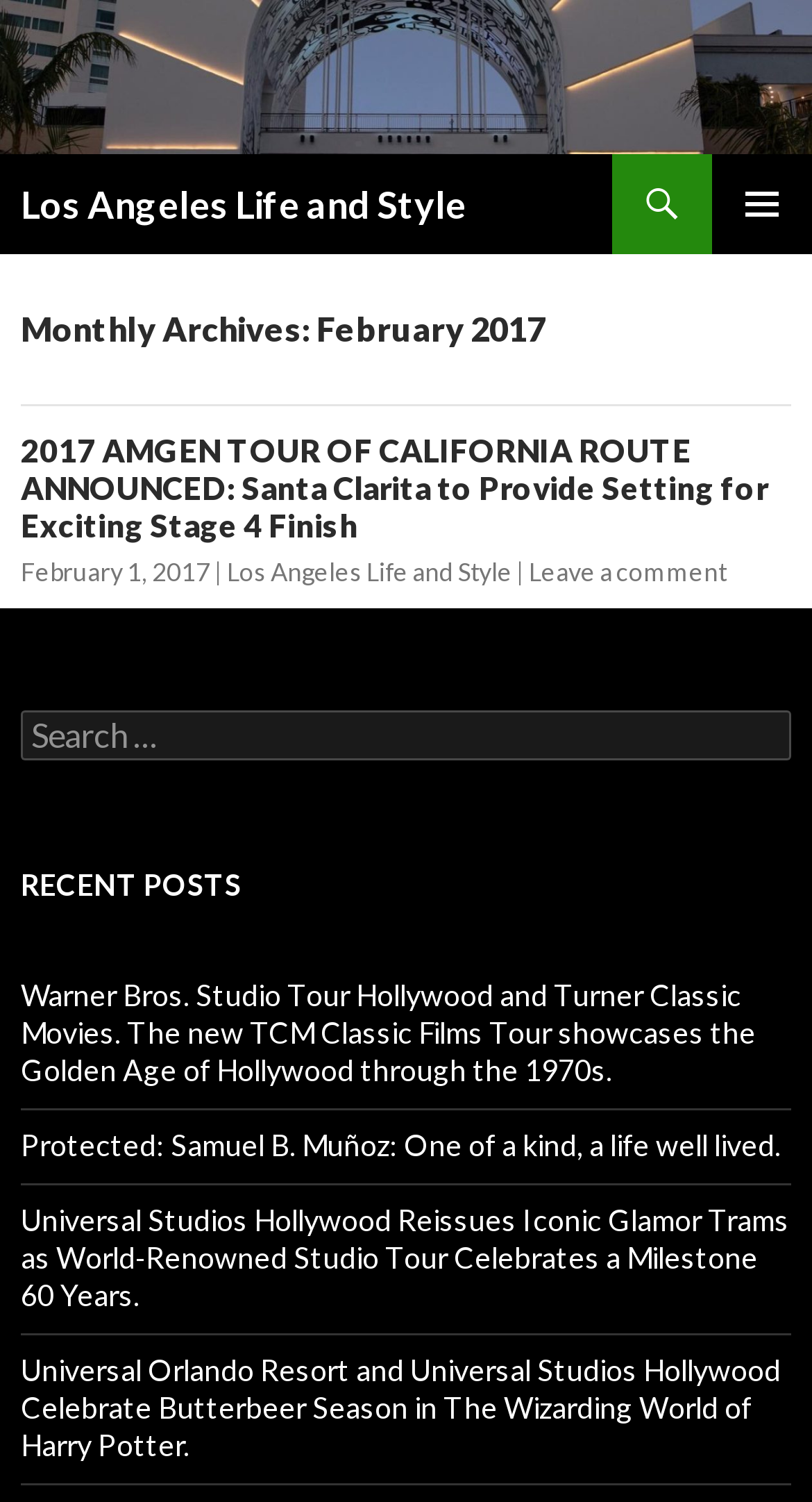Determine the bounding box coordinates of the region I should click to achieve the following instruction: "Check recent posts". Ensure the bounding box coordinates are four float numbers between 0 and 1, i.e., [left, top, right, bottom].

[0.026, 0.573, 0.974, 0.606]